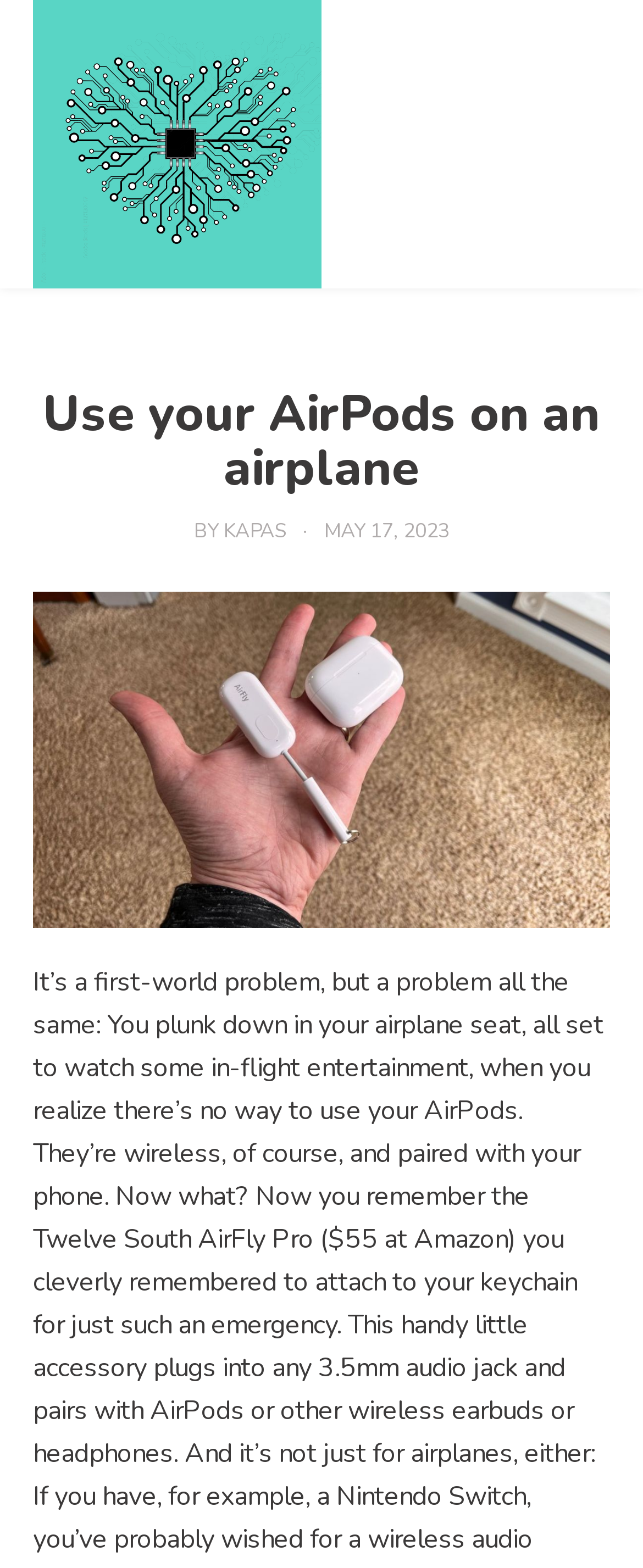When was the article published? Analyze the screenshot and reply with just one word or a short phrase.

MAY 17, 2023